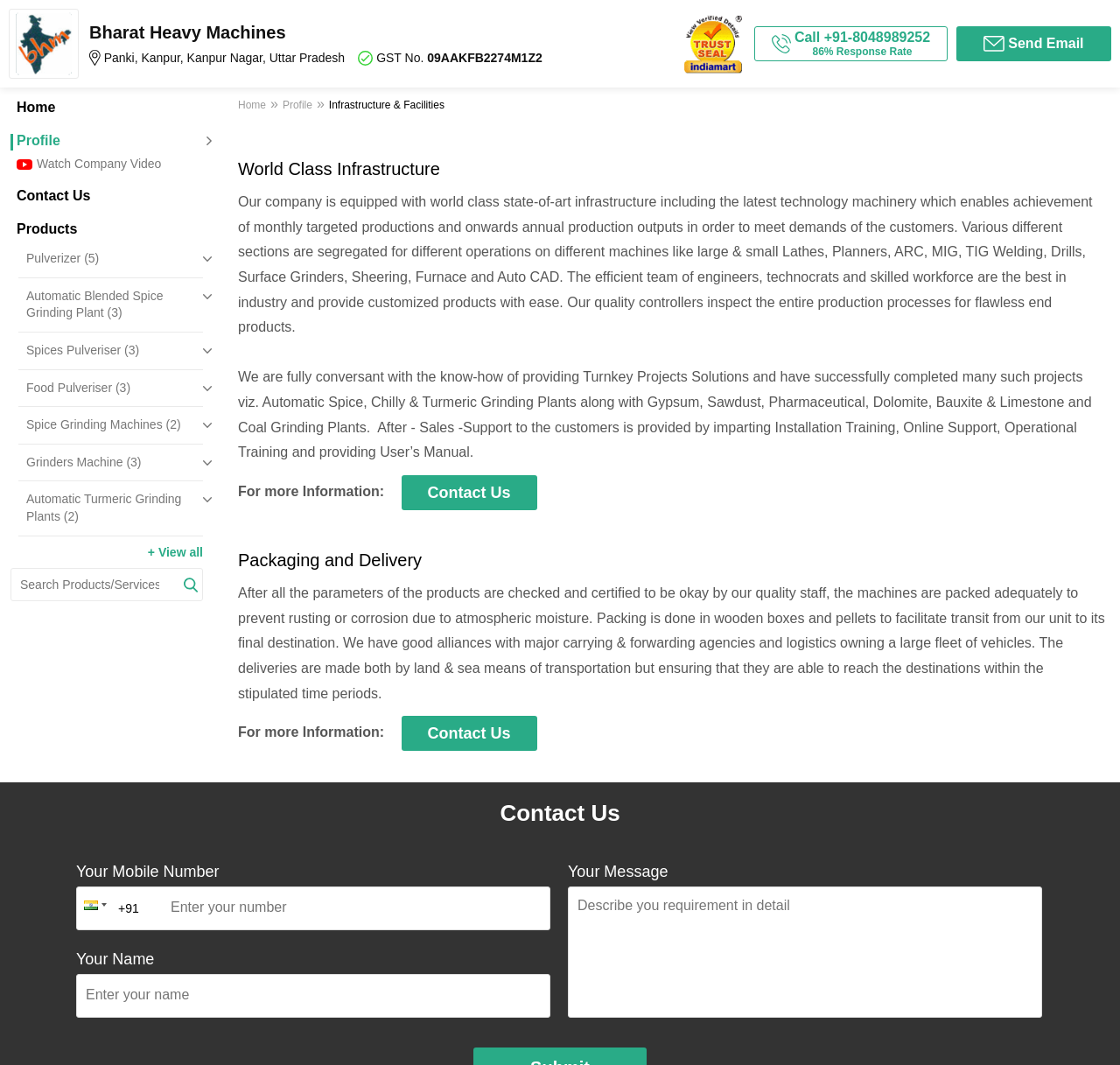Determine the bounding box coordinates of the section to be clicked to follow the instruction: "Contact us". The coordinates should be given as four float numbers between 0 and 1, formatted as [left, top, right, bottom].

[0.382, 0.454, 0.456, 0.471]